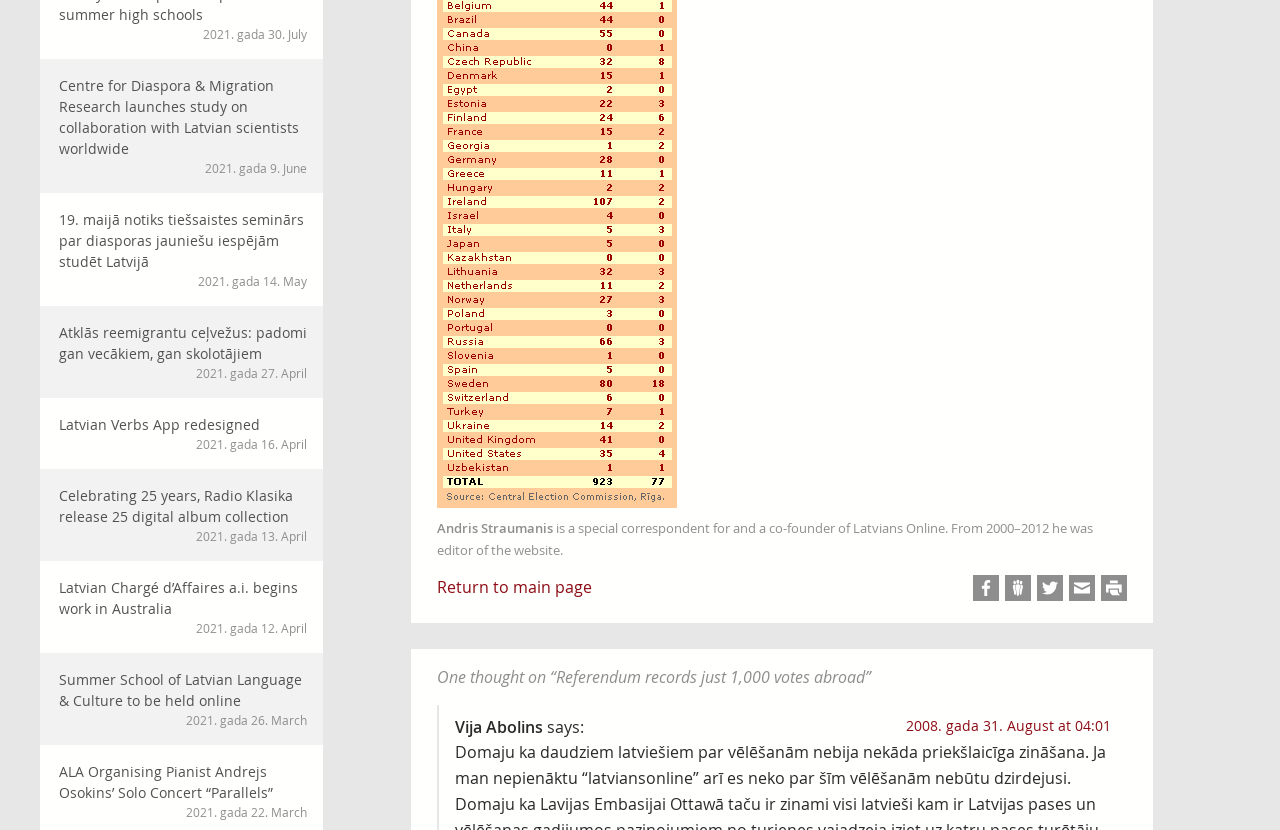Give a one-word or one-phrase response to the question:
What is the topic of the news article?

Referendum records